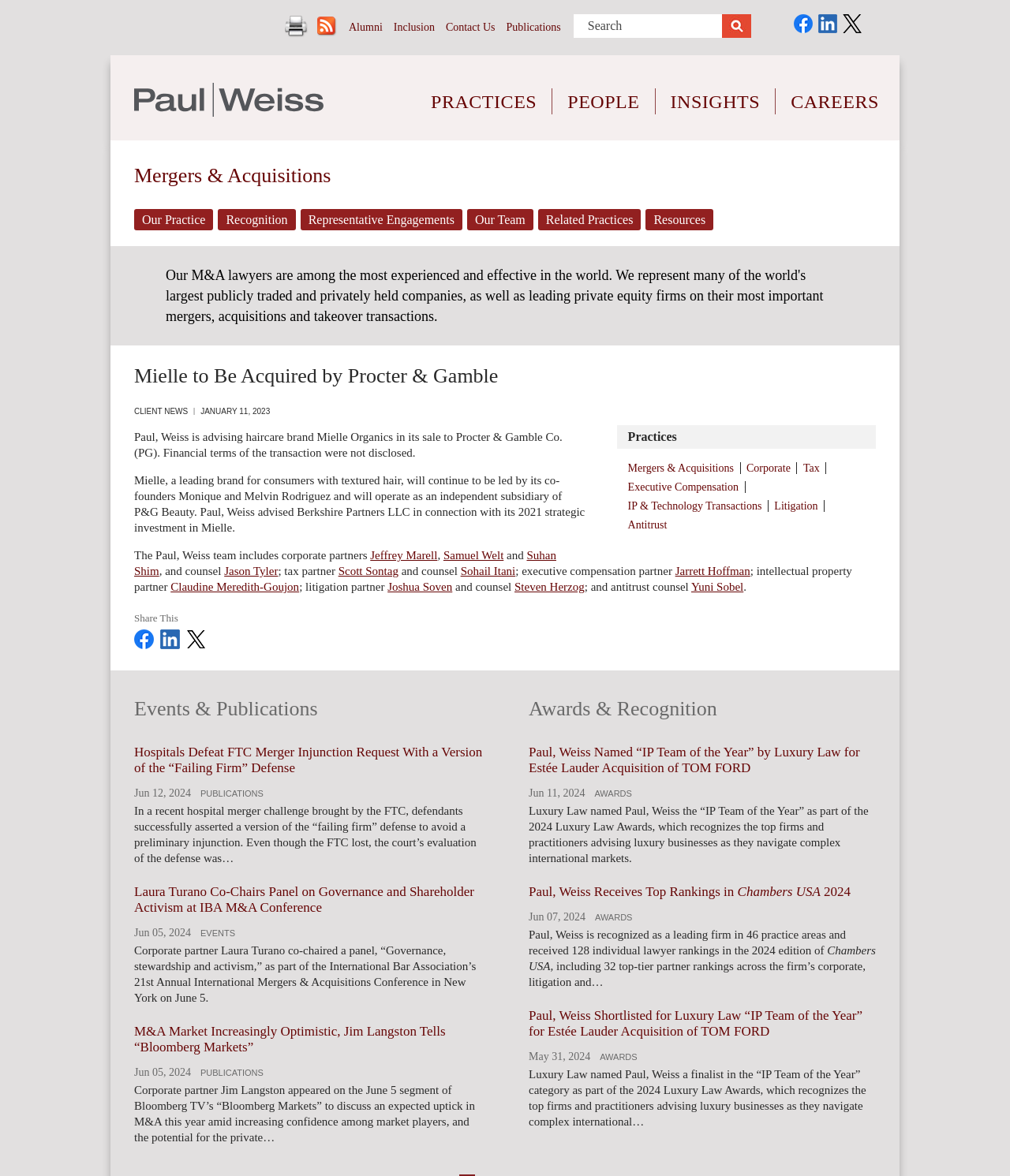Please identify the coordinates of the bounding box that should be clicked to fulfill this instruction: "Share on Facebook".

[0.133, 0.543, 0.158, 0.554]